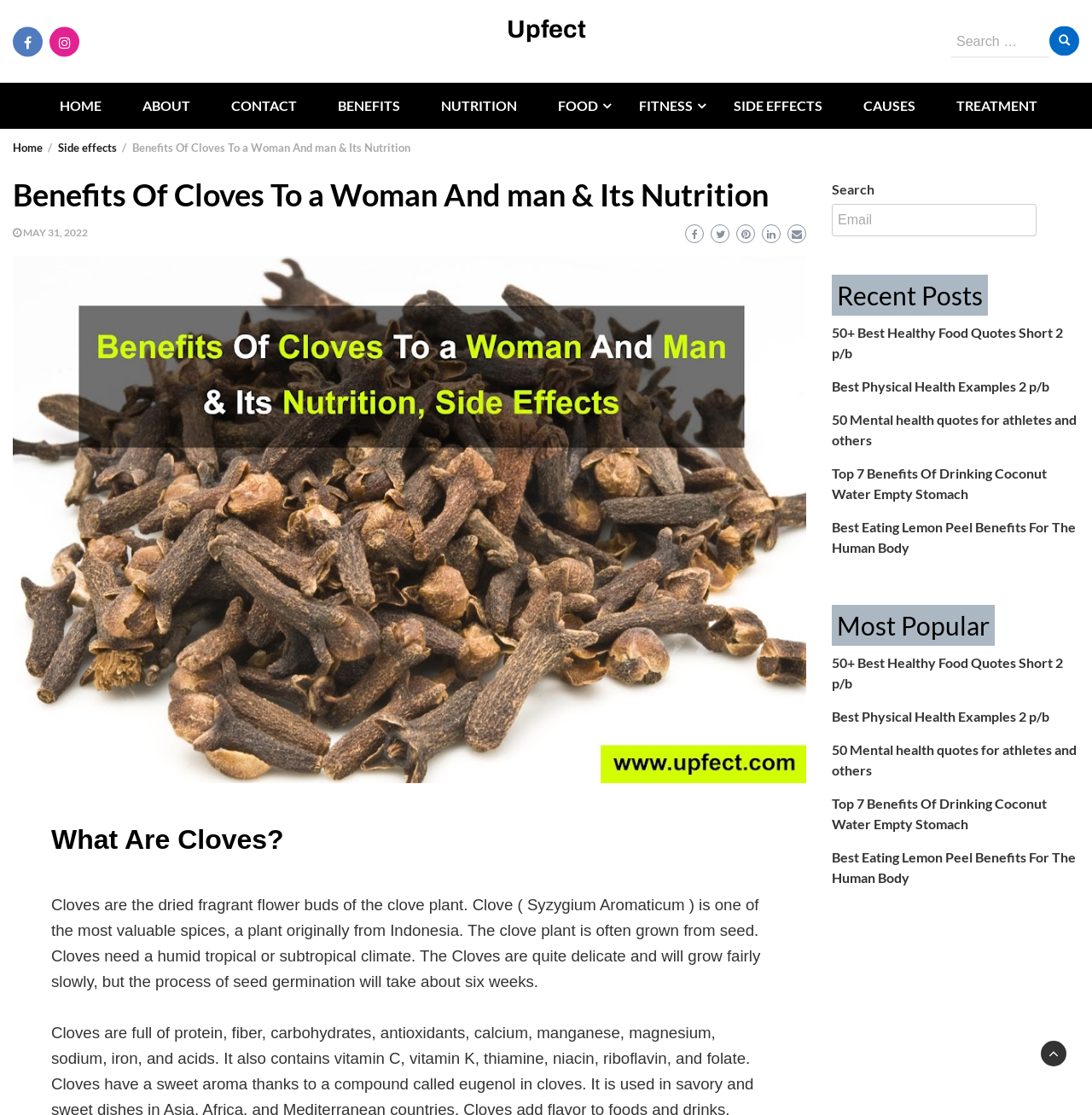What is the section below the main content area called?
Using the image as a reference, answer the question in detail.

The section below the main content area is called 'Recent Posts', which contains links to other related articles or blog posts.